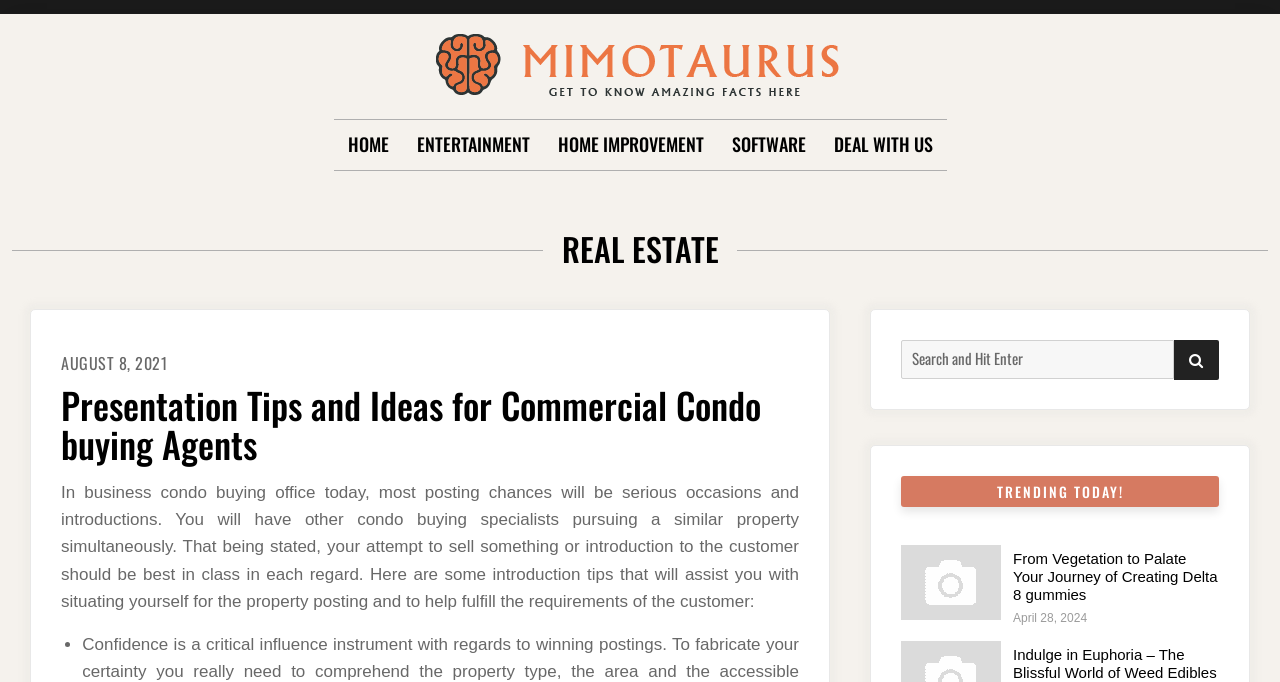Give a short answer to this question using one word or a phrase:
What is the title of the section that lists popular blog posts?

TRENDING TODAY!